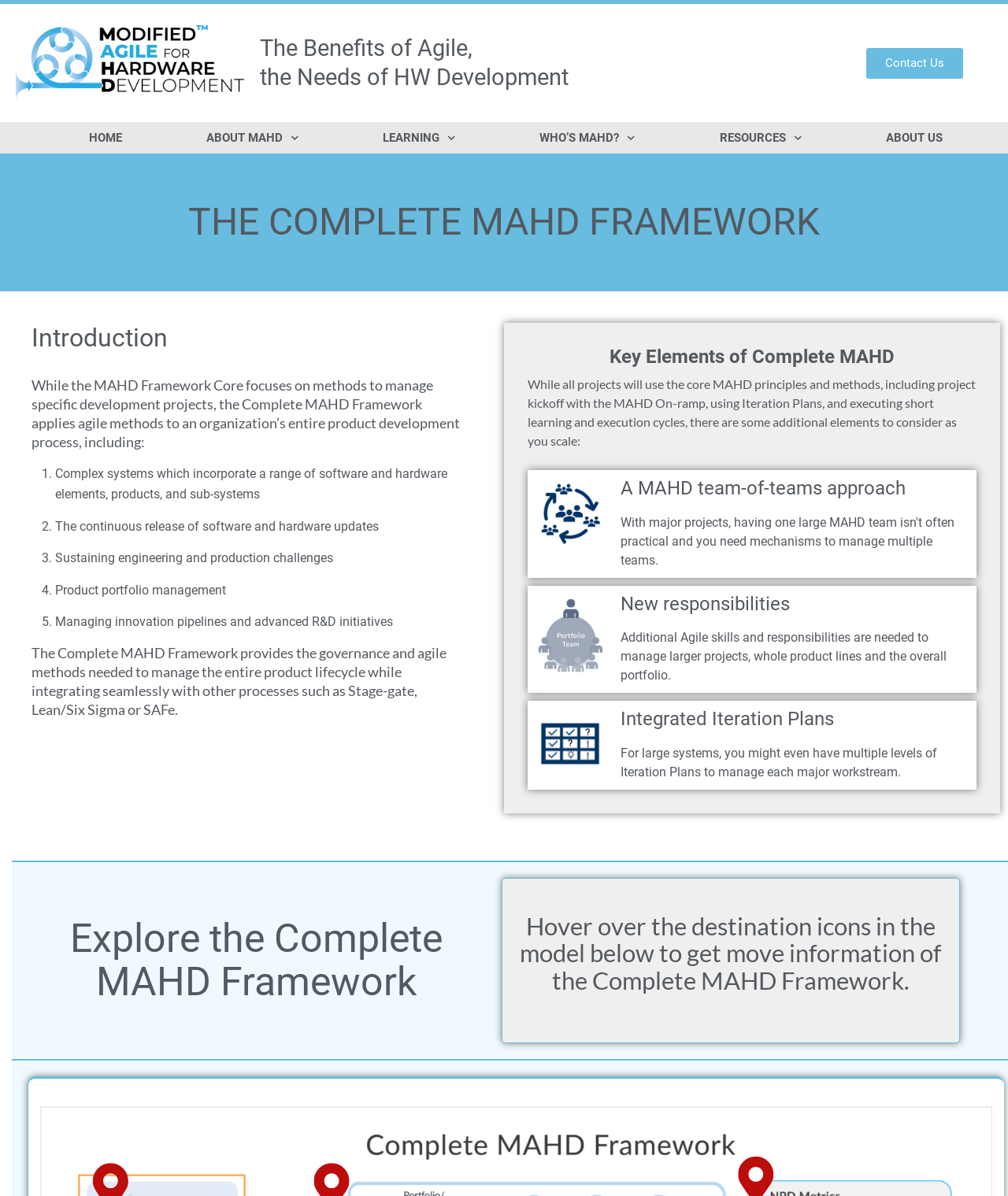Please give a succinct answer to the question in one word or phrase:
What is the purpose of metrics in the Complete MAHD Framework?

To measure and improve product development process